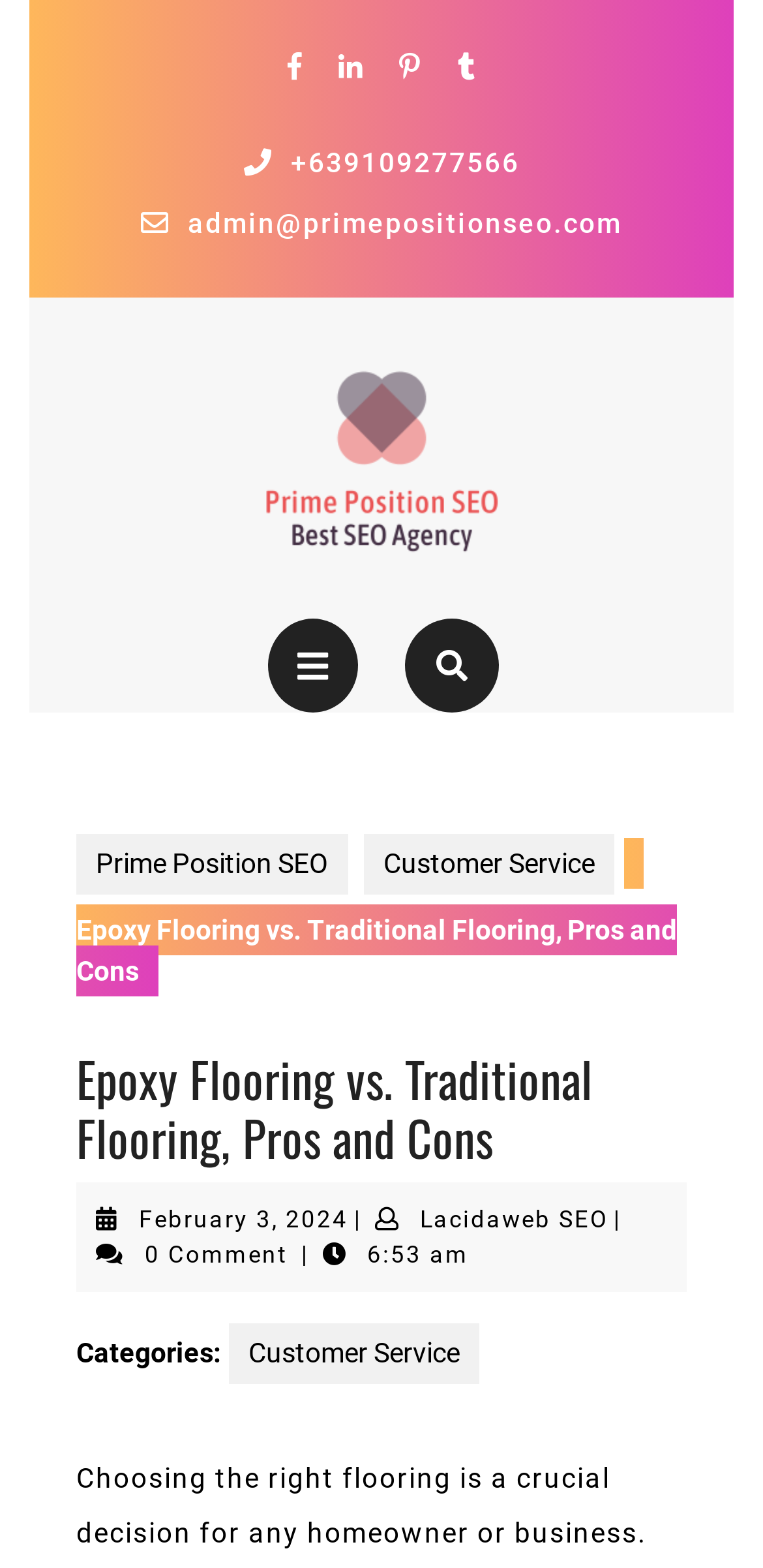Please reply with a single word or brief phrase to the question: 
How many social media links are available?

5